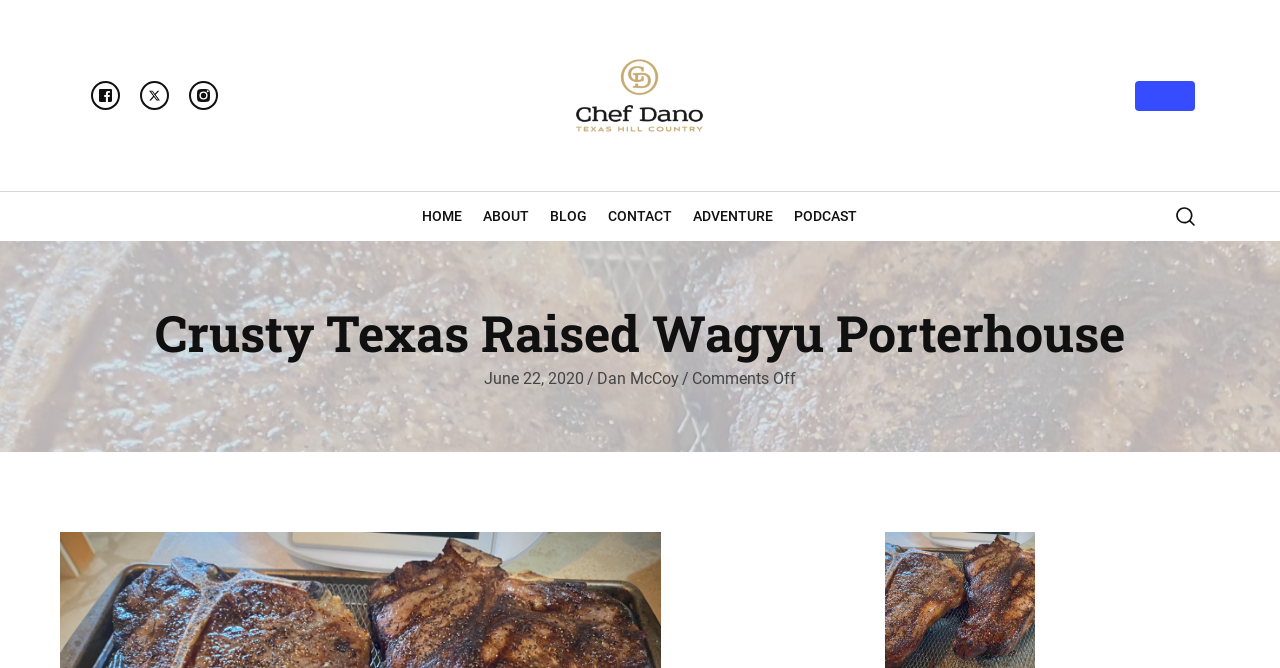Who is the author of this article?
Please provide a single word or phrase as the answer based on the screenshot.

Dan McCoy